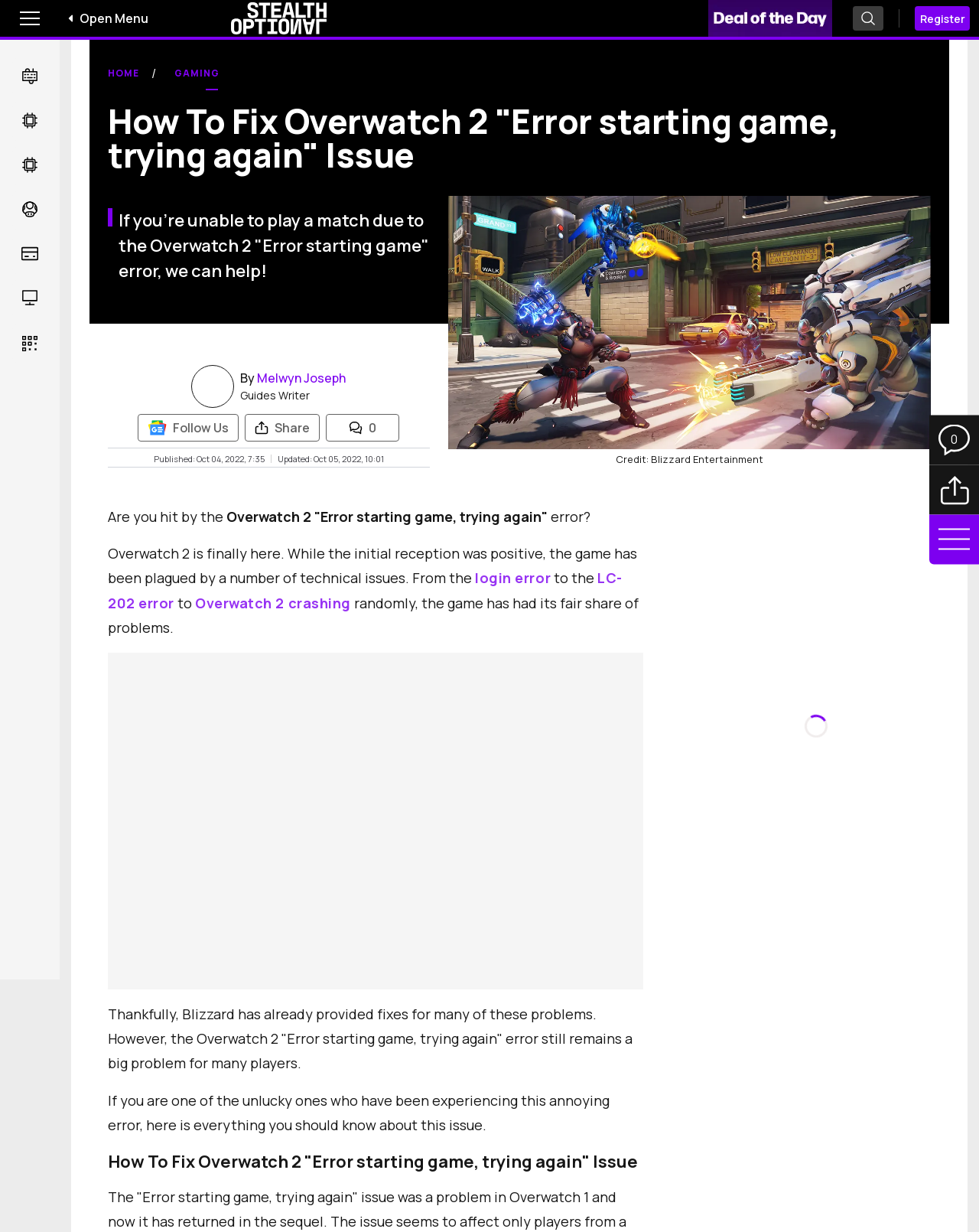Provide the bounding box coordinates for the UI element that is described by this text: "Melwyn Joseph". The coordinates should be in the form of four float numbers between 0 and 1: [left, top, right, bottom].

[0.263, 0.322, 0.353, 0.336]